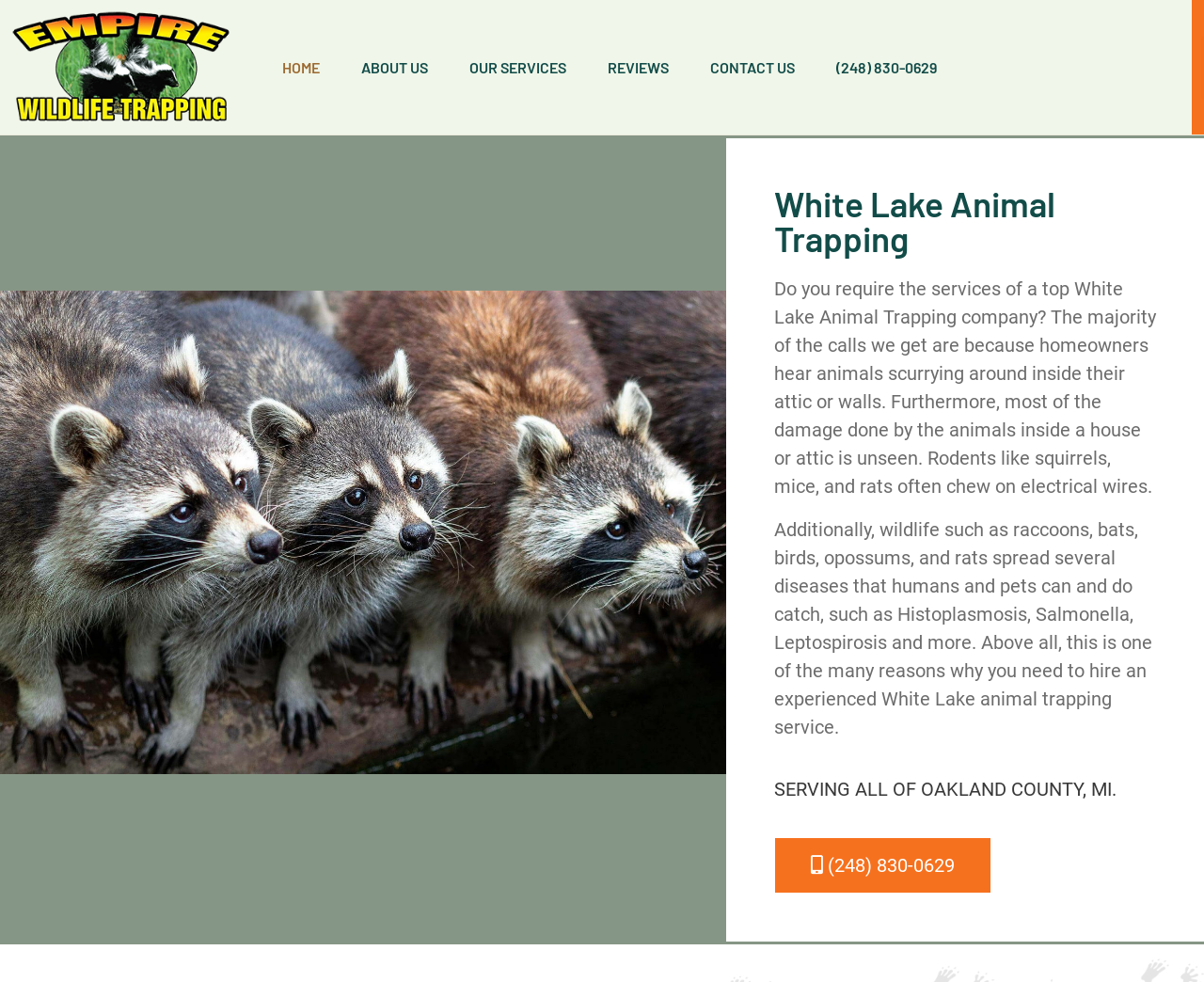Pinpoint the bounding box coordinates for the area that should be clicked to perform the following instruction: "Click the 'CONTACT US' link".

[0.59, 0.06, 0.66, 0.078]